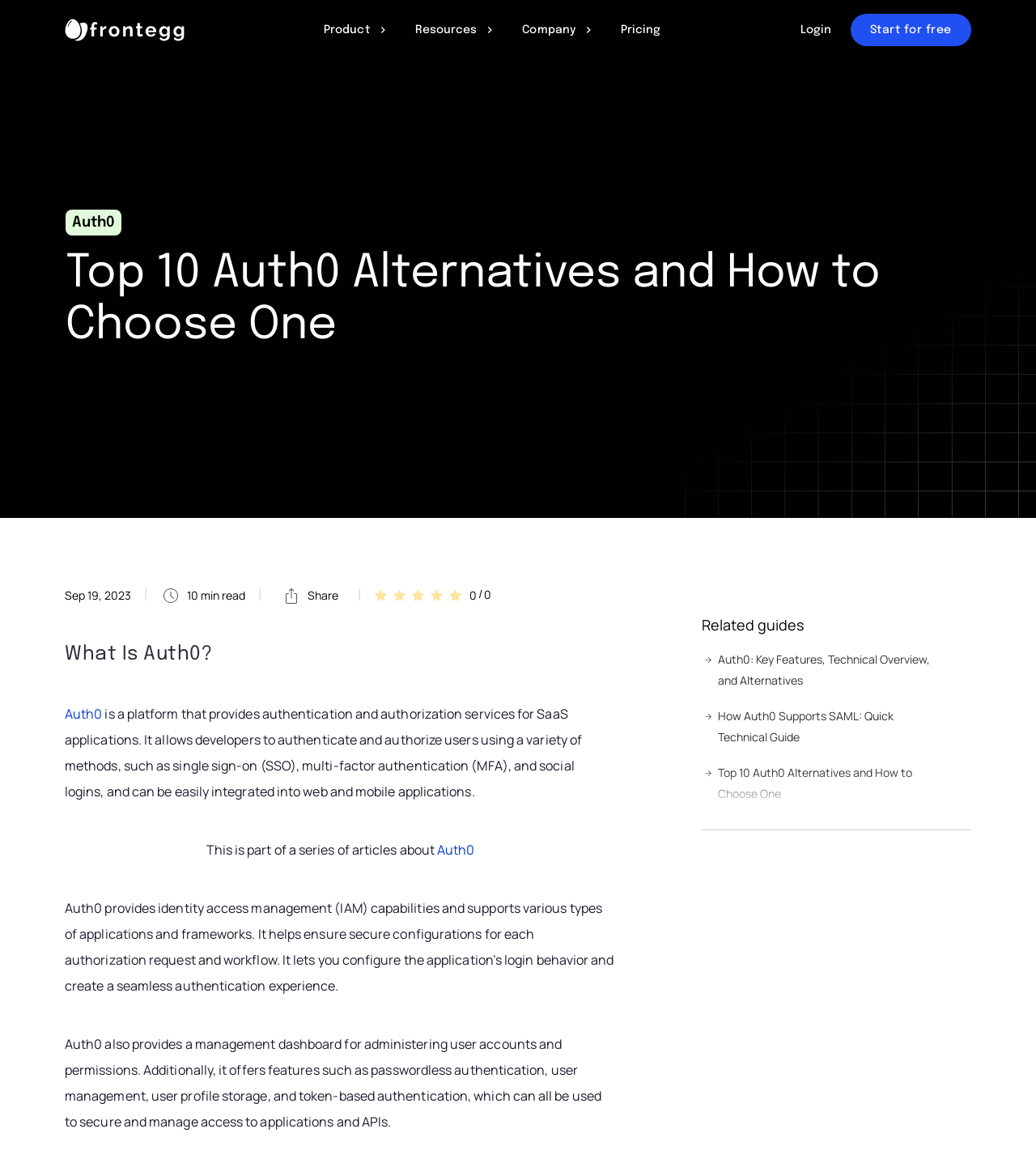Indicate the bounding box coordinates of the element that needs to be clicked to satisfy the following instruction: "Start for free". The coordinates should be four float numbers between 0 and 1, i.e., [left, top, right, bottom].

[0.821, 0.012, 0.937, 0.04]